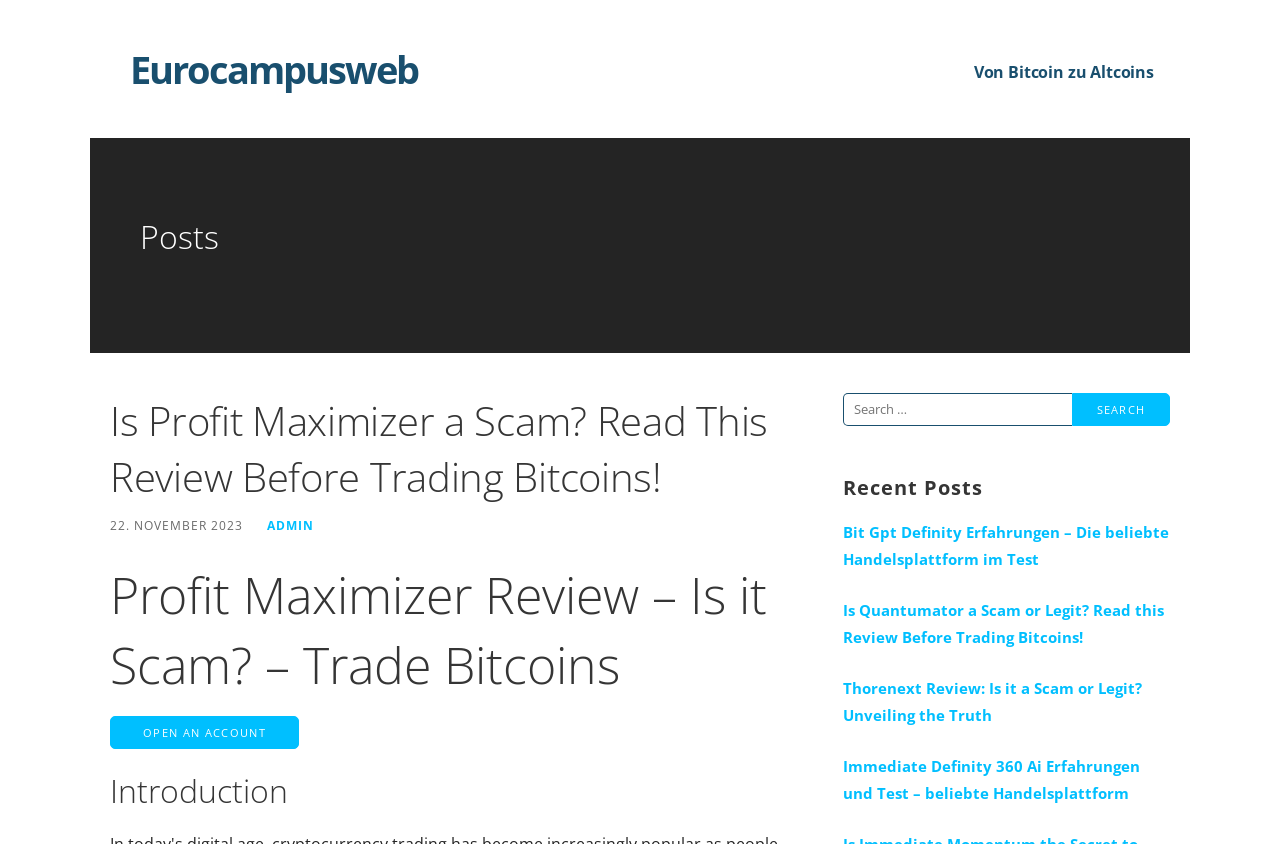Analyze the image and give a detailed response to the question:
What is the date of the post 'Profit Maximizer Review – Is it Scam? – Trade Bitcoins'?

The date of the post 'Profit Maximizer Review – Is it Scam? – Trade Bitcoins' can be found in the StaticText element with the text '22. NOVEMBER 2023', which is a sibling element of the post heading.